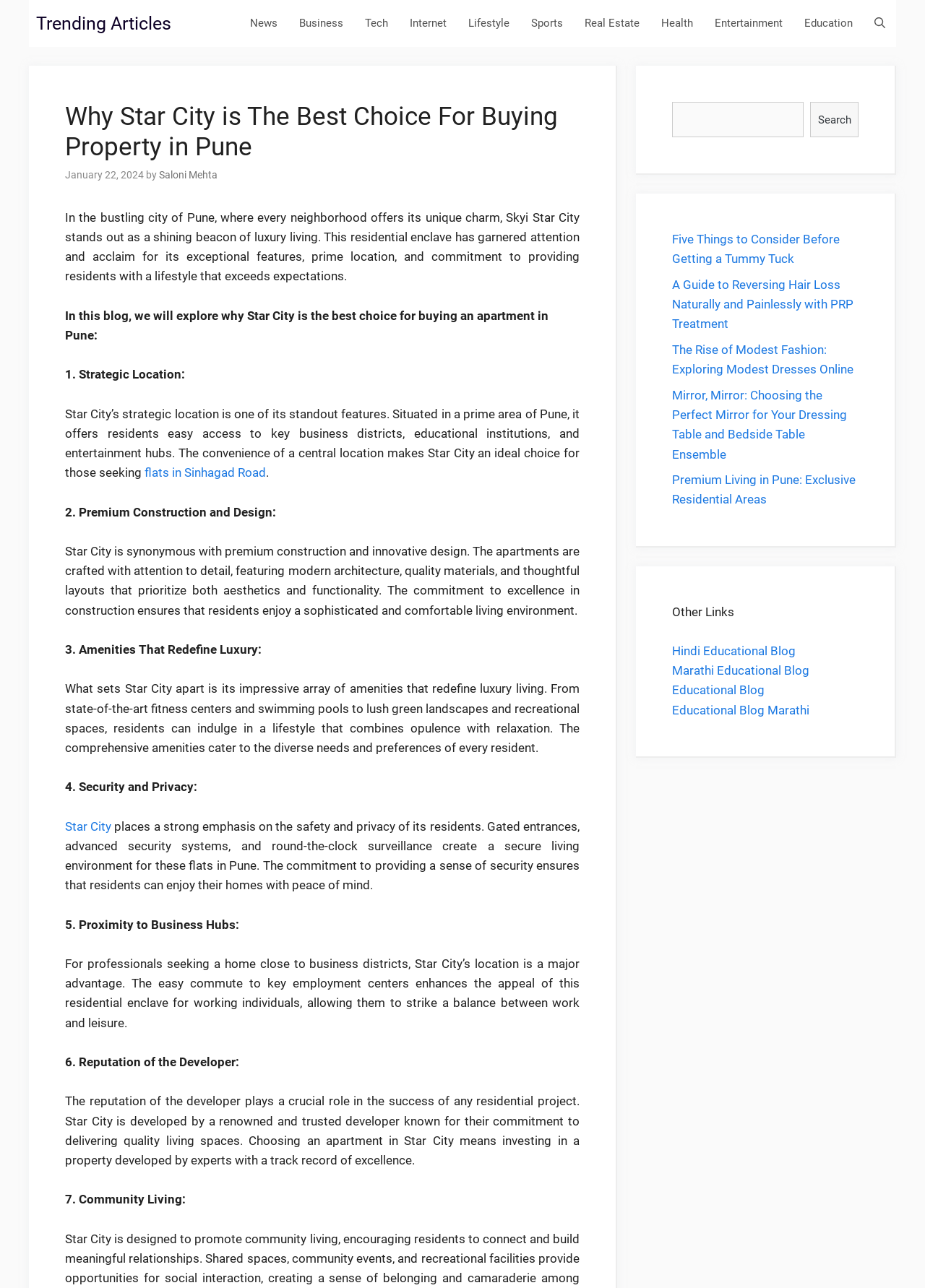Write an extensive caption that covers every aspect of the webpage.

This webpage is about a residential project called Skyi Star City in Pune, India, and why it's an ideal choice for buying a property. The page has a navigation bar at the top with links to various categories like Trending Articles, News, Business, Tech, and more. Below the navigation bar, there is a header section with a title "Why Star City is The Best Choice For Buying Property in Pune" and a time stamp "January 22, 2024". 

The main content of the page is divided into seven sections, each highlighting a unique feature of Skyi Star City. The first section talks about the strategic location of the project, followed by sections on premium construction and design, amenities, security and privacy, proximity to business hubs, reputation of the developer, and community living. Each section has a brief description and some of them have links to related topics.

On the right side of the page, there are three complementary sections with links to other articles on various topics like health, fashion, and education. The first section has four links to articles on topics like tummy tucks, hair loss treatment, modest fashion, and choosing mirrors. The second section has a link to an article on premium living in Pune. The third section has links to educational blogs in Hindi and Marathi.